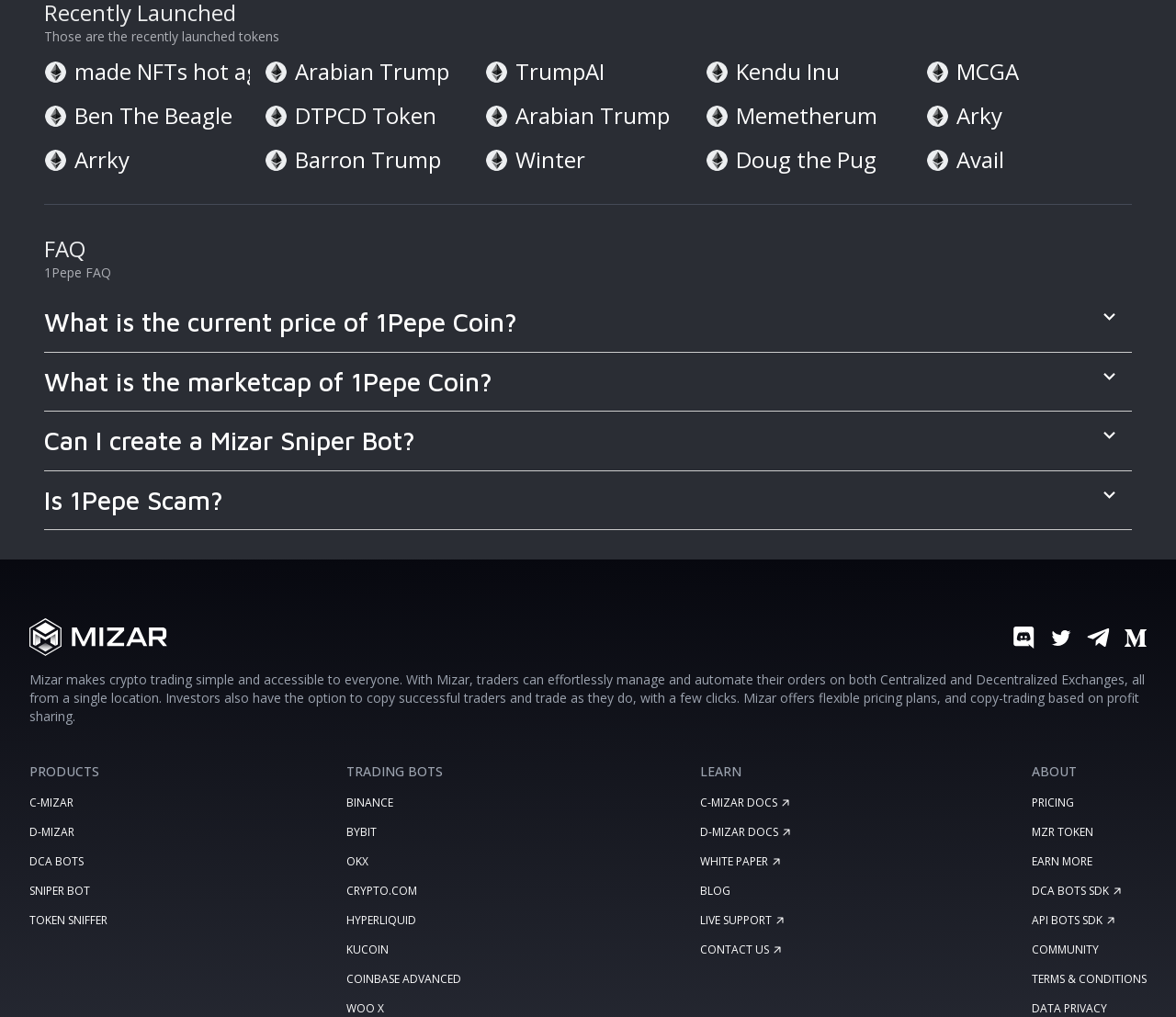Can you find the bounding box coordinates of the area I should click to execute the following instruction: "Click the 'What is the current price of 1Pepe Coin?' button"?

[0.038, 0.293, 0.962, 0.341]